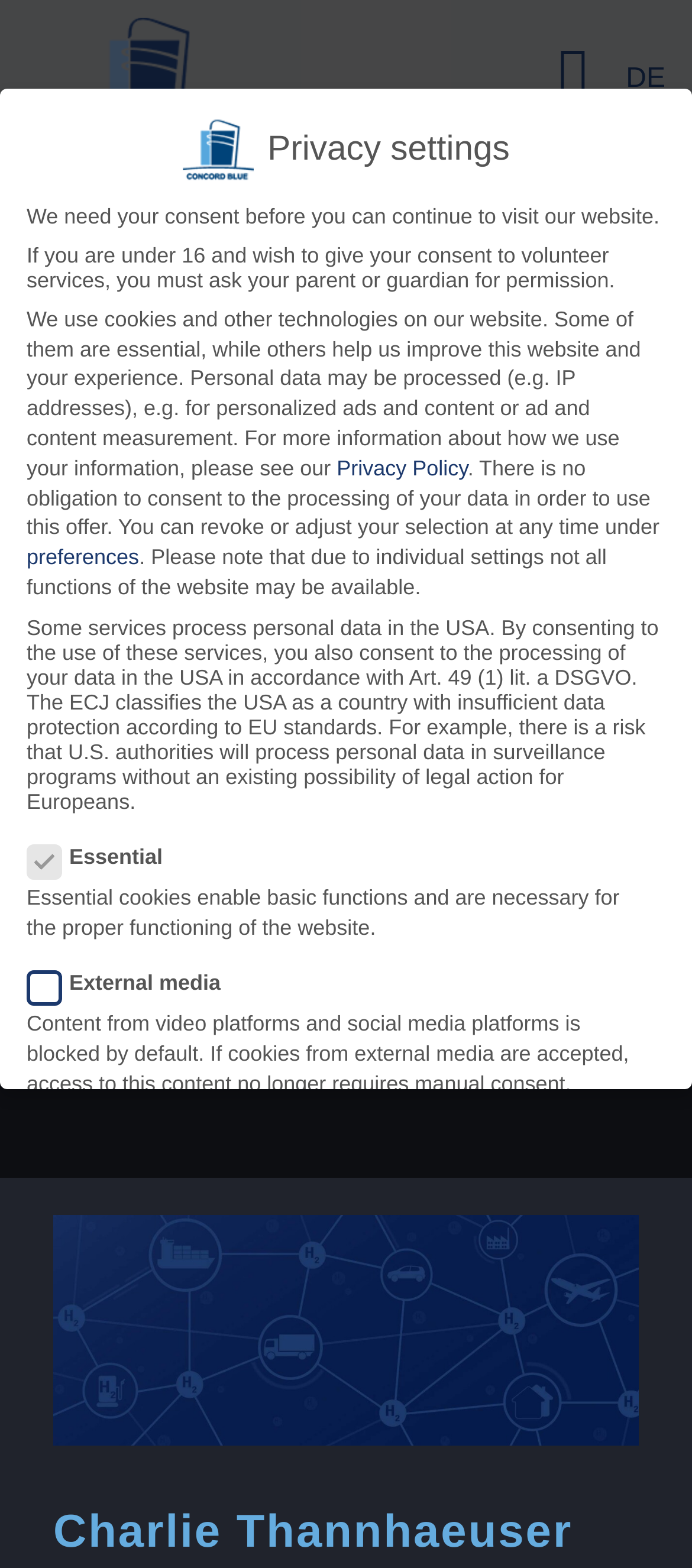What is the title of the first blog entry?
Use the screenshot to answer the question with a single word or phrase.

Charlie Thannhaeuser visited the Republic of Chile